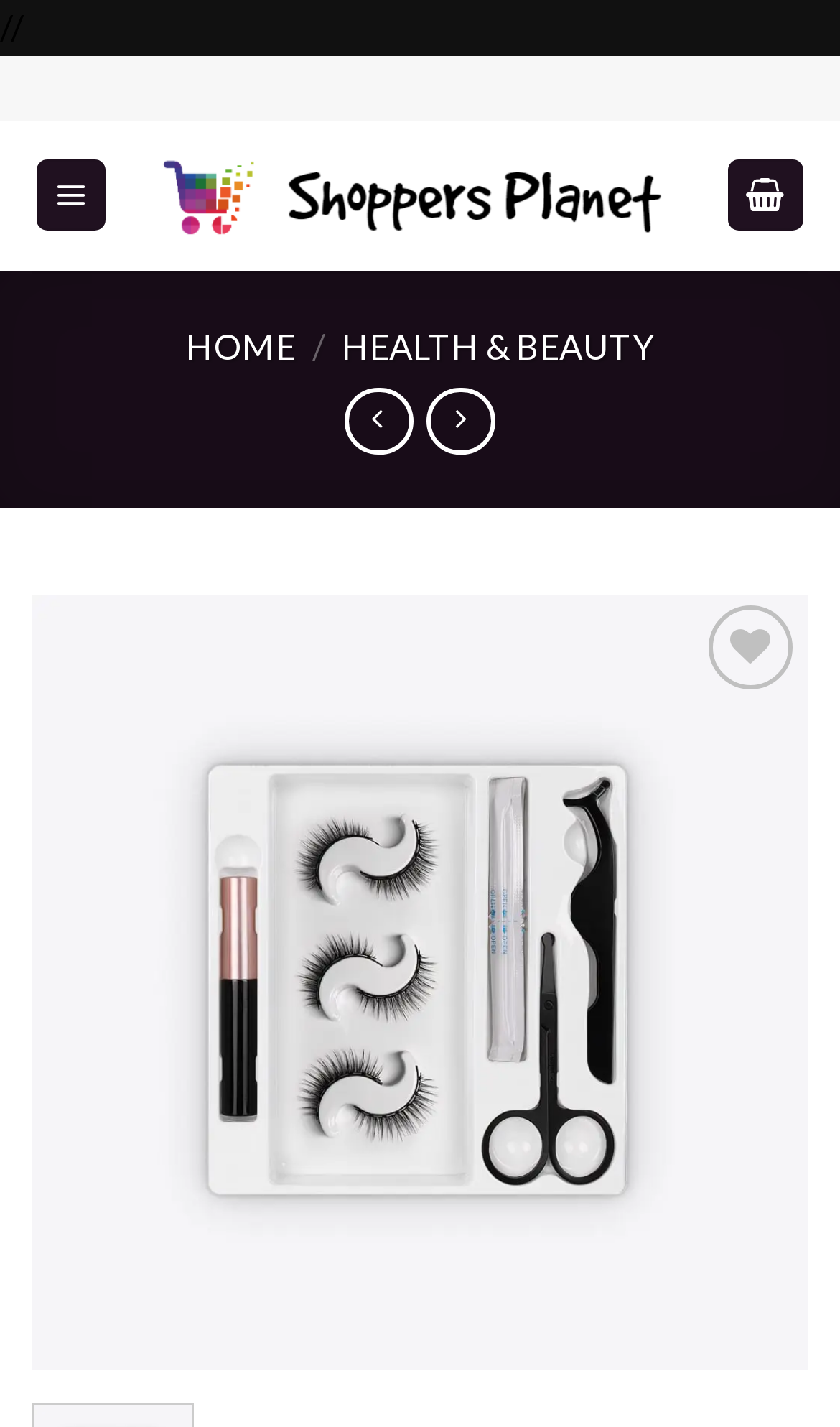Determine the bounding box coordinates for the area you should click to complete the following instruction: "Go to the HEALTH & BEAUTY page".

[0.407, 0.227, 0.779, 0.256]